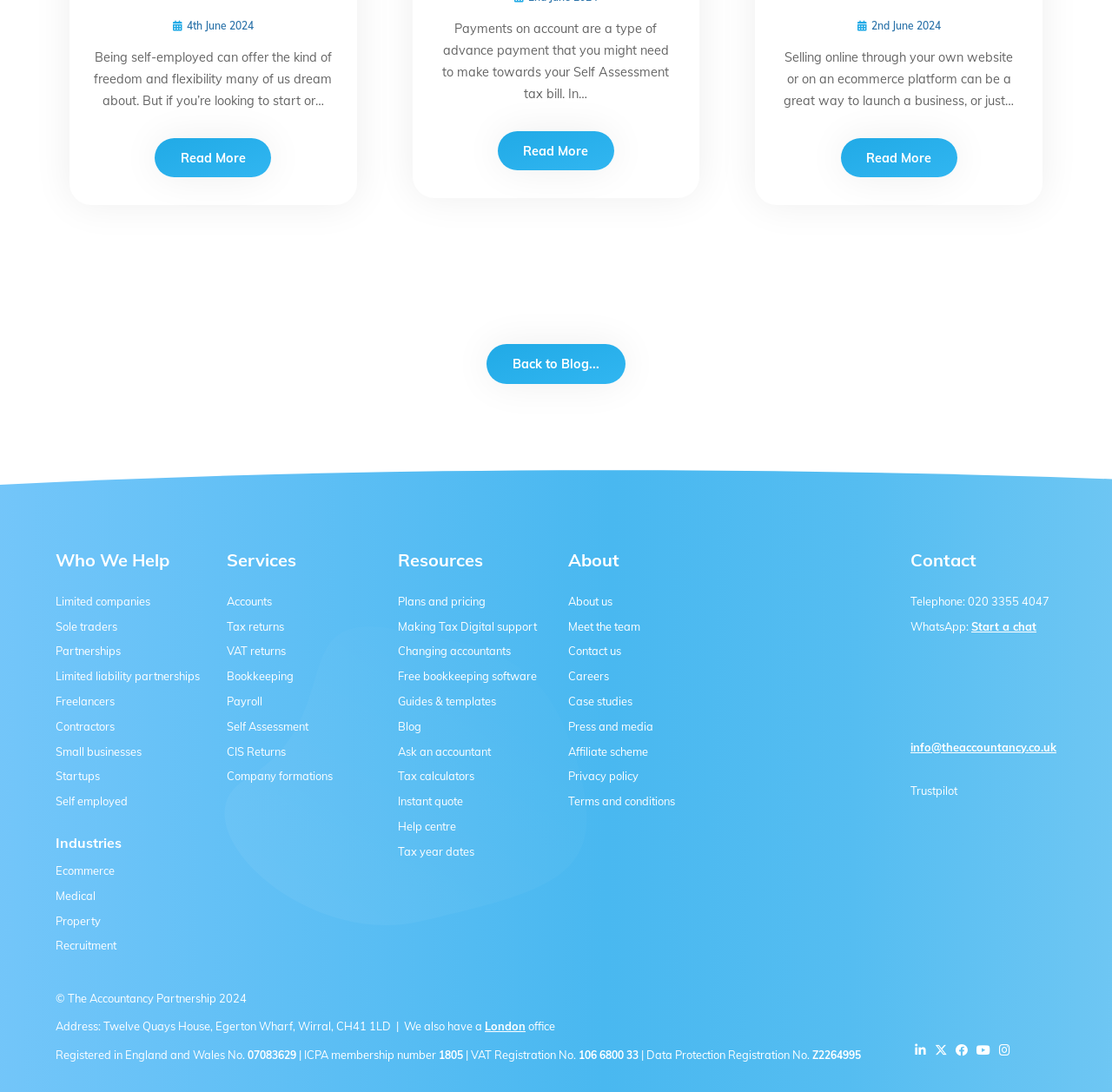Bounding box coordinates are given in the format (top-left x, top-left y, bottom-right x, bottom-right y). All values should be floating point numbers between 0 and 1. Provide the bounding box coordinate for the UI element described as: Making Tax Digital support

[0.357, 0.567, 0.482, 0.58]